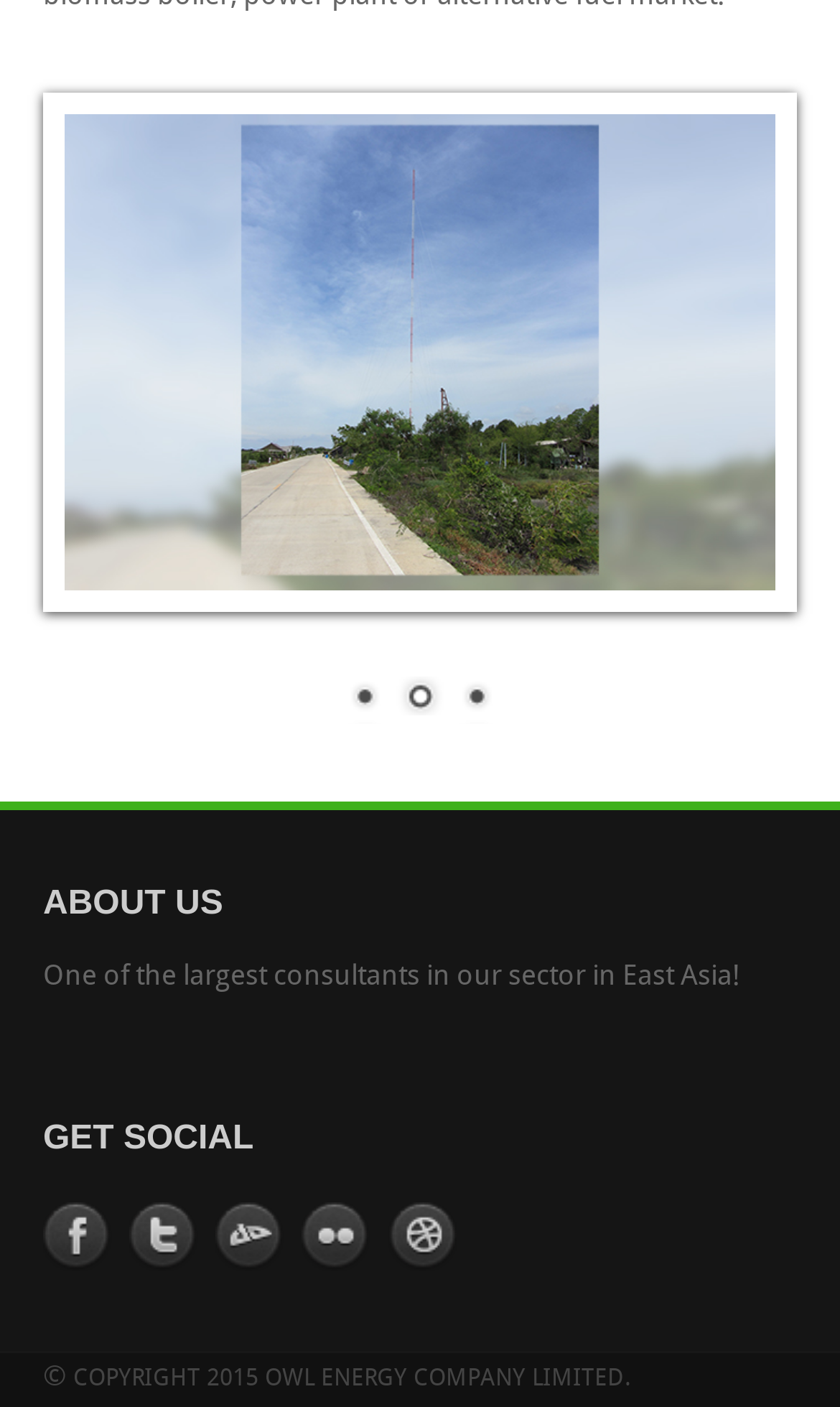Reply to the question with a single word or phrase:
How many navigation links are there at the top?

3